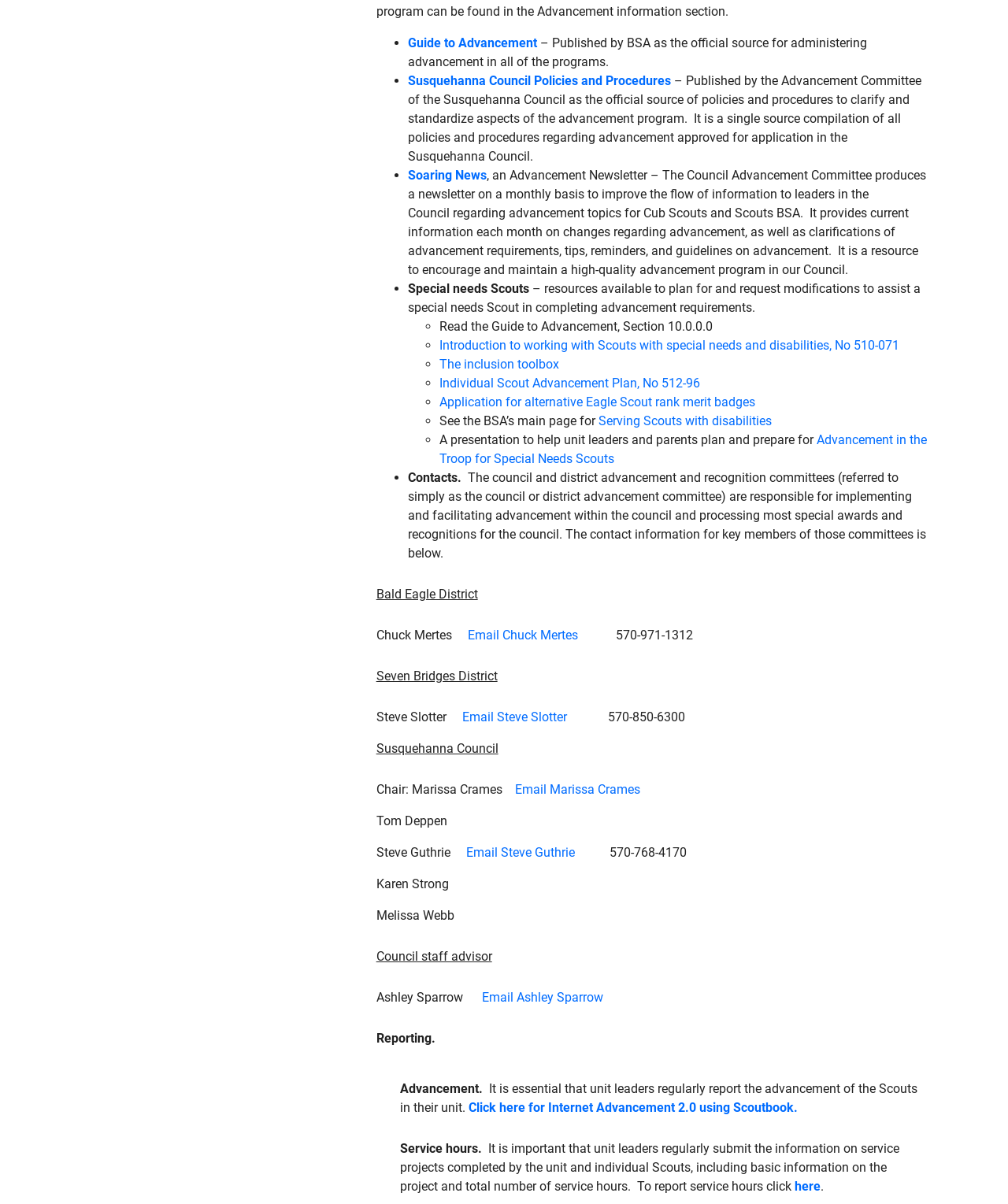Who is the chair of the Susquehanna Council Advancement Committee?
Please answer the question with as much detail as possible using the screenshot.

The chair of the Susquehanna Council Advancement Committee is Marissa Crames, as listed under the 'Susquehanna Council' section of the webpage.